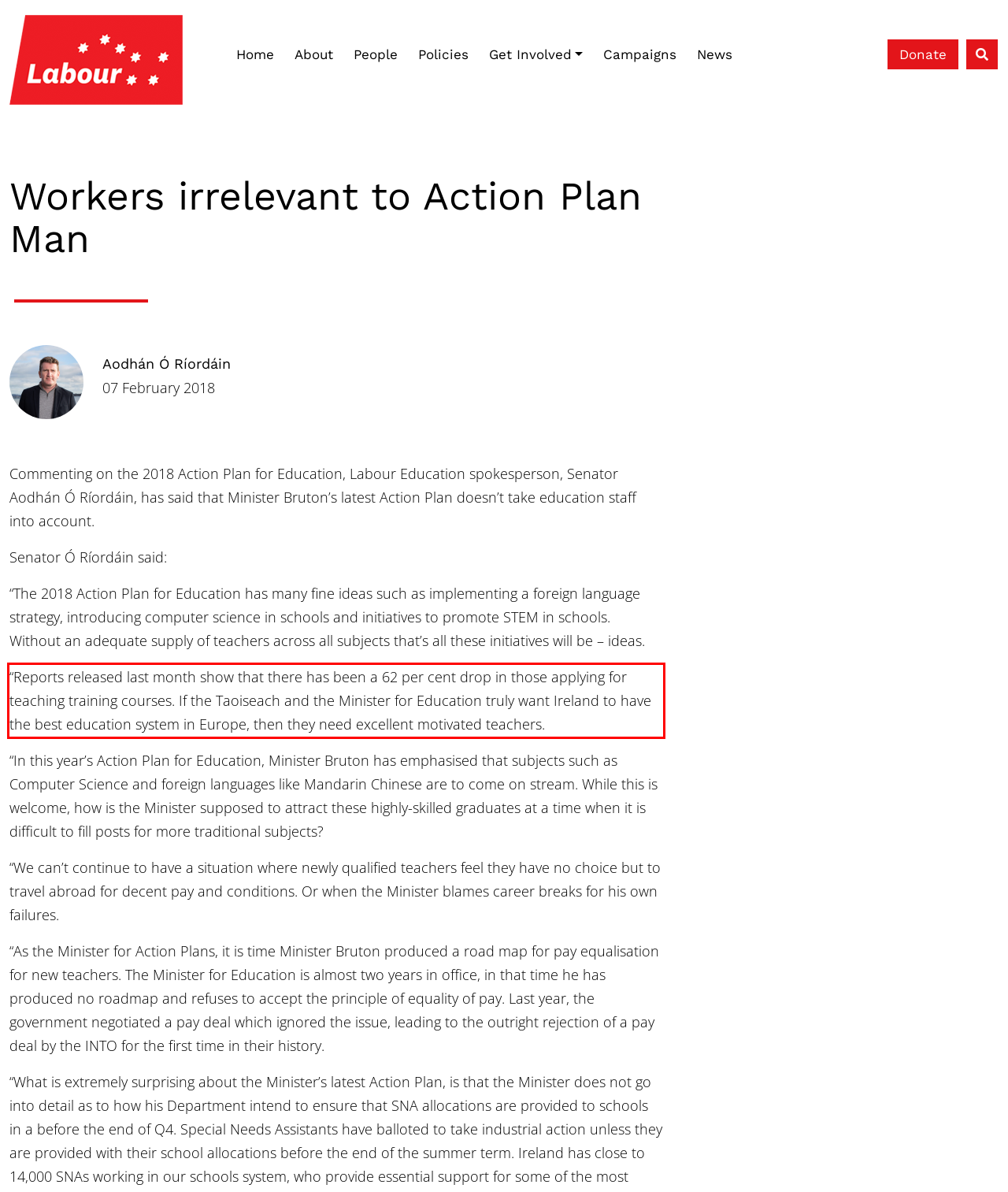Using the provided screenshot of a webpage, recognize and generate the text found within the red rectangle bounding box.

“Reports released last month show that there has been a 62 per cent drop in those applying for teaching training courses. If the Taoiseach and the Minister for Education truly want Ireland to have the best education system in Europe, then they need excellent motivated teachers.